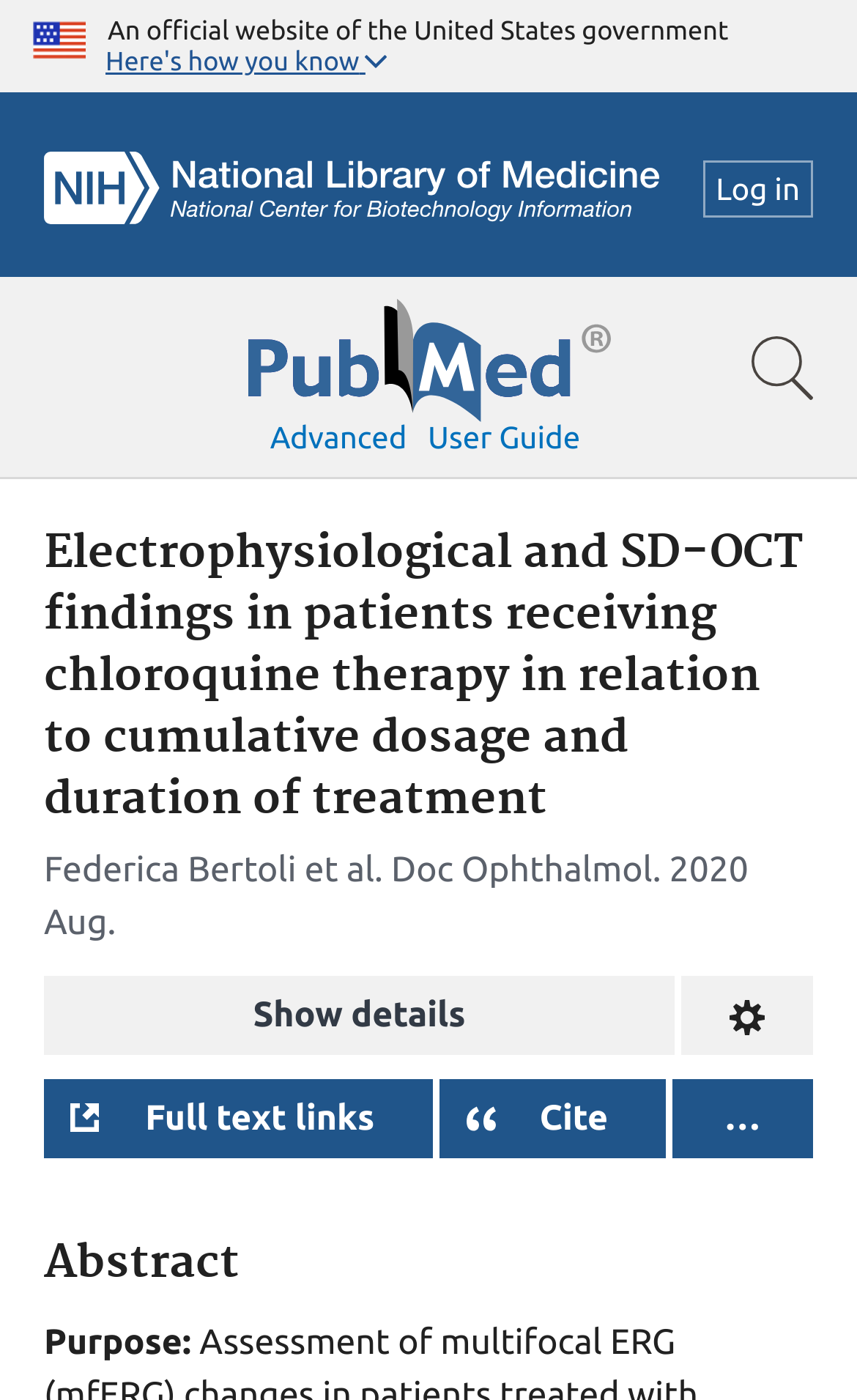Analyze the image and answer the question with as much detail as possible: 
What is the publication date of the article?

I found this information by looking at the publication information section of the webpage, where it lists the date as '2020 Aug'.